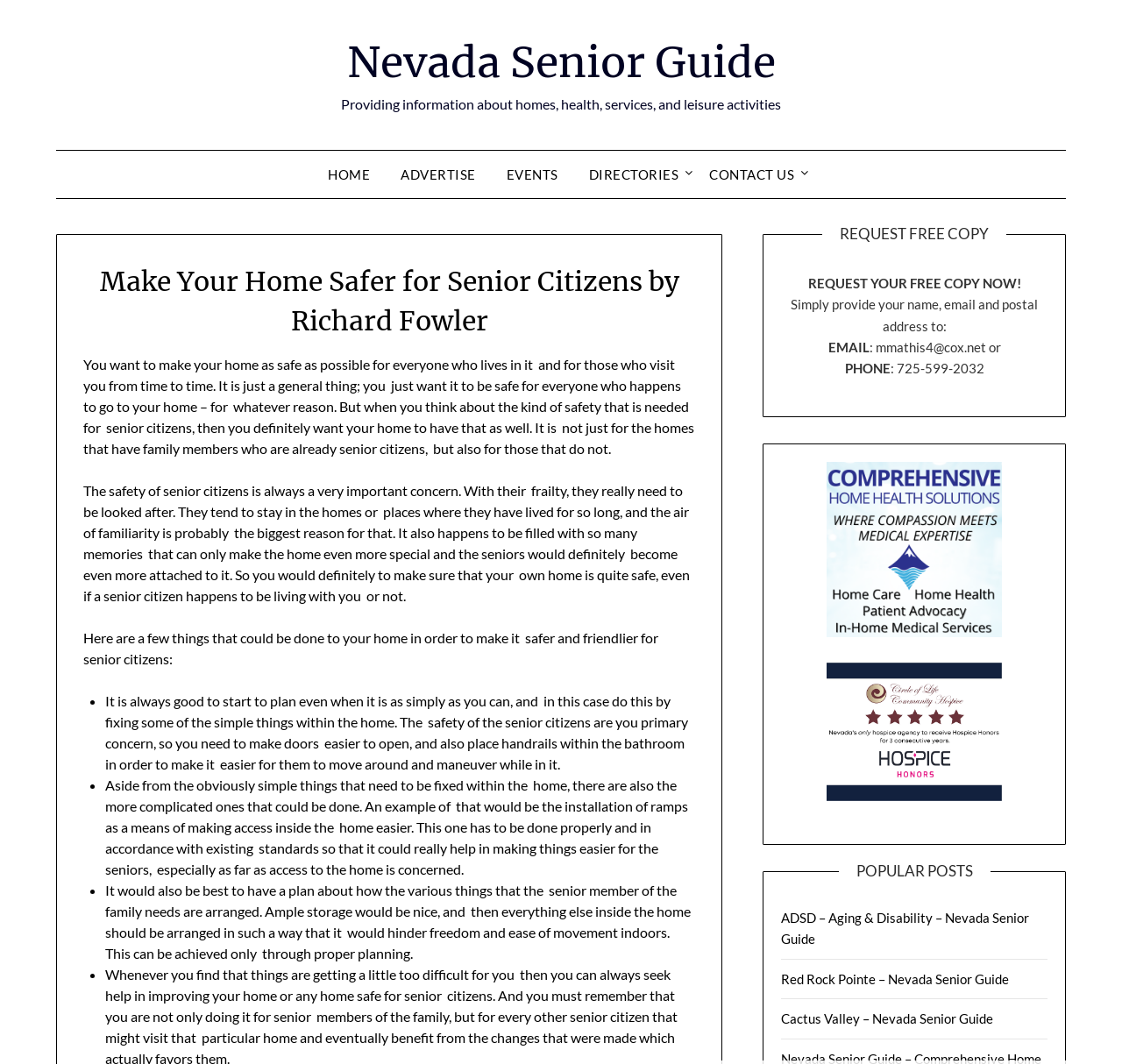Determine the bounding box for the UI element as described: "Contact Us". The coordinates should be represented as four float numbers between 0 and 1, formatted as [left, top, right, bottom].

[0.62, 0.142, 0.72, 0.186]